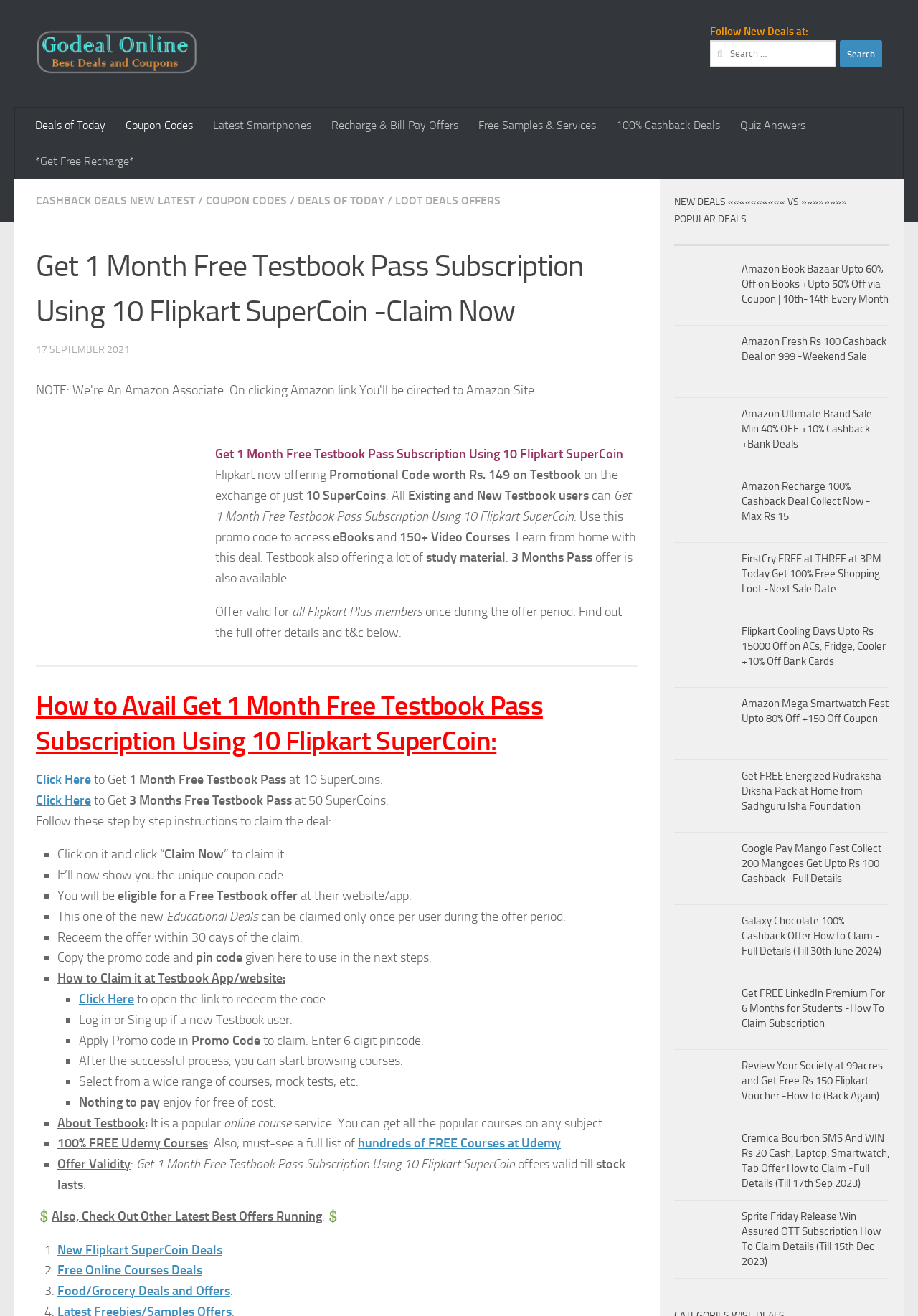What is the purpose of the webpage?
Could you give a comprehensive explanation in response to this question?

The webpage is designed to provide information and guide users on how to get a 1-month free Testbook pass subscription using 10 Flipkart SuperCoins. It explains the offer details, terms, and conditions, and provides step-by-step instructions on how to claim the deal.